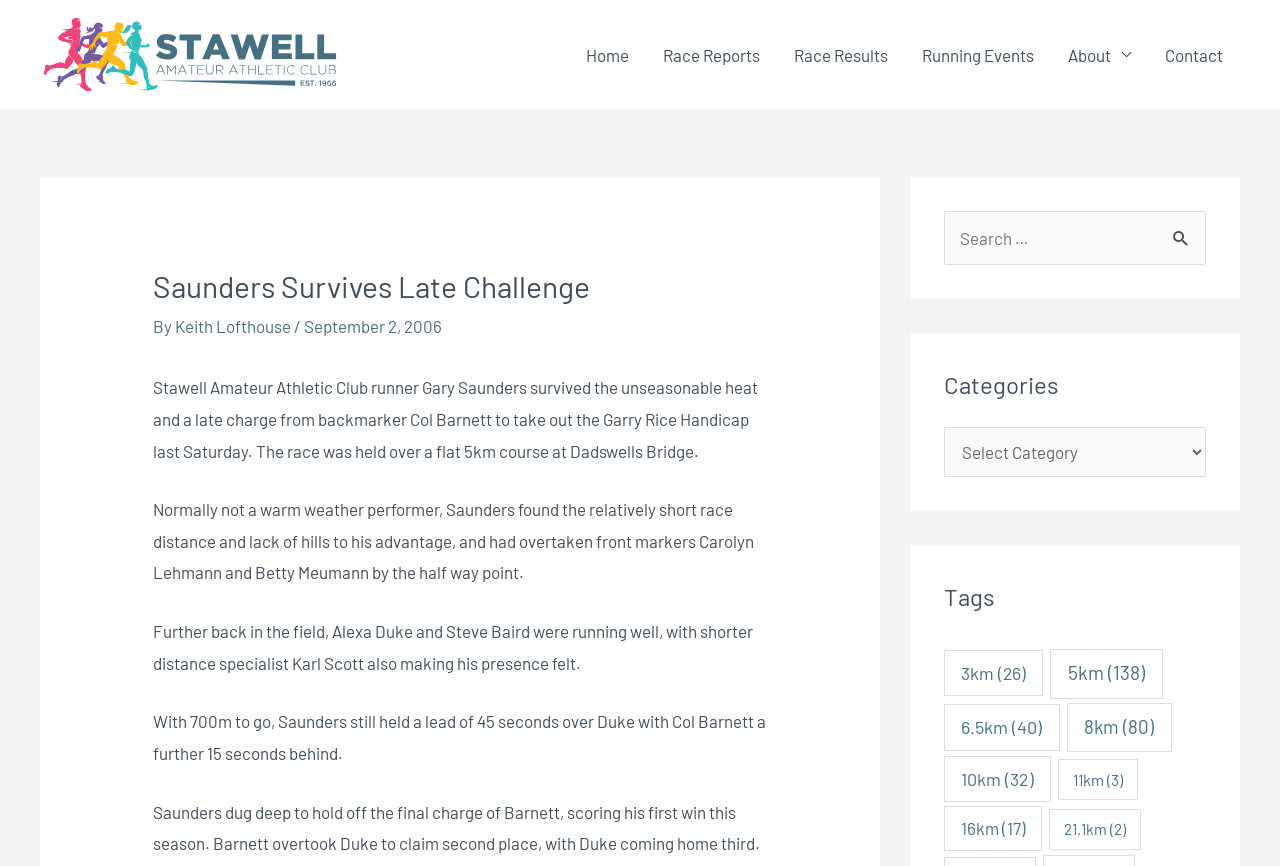Identify the bounding box coordinates necessary to click and complete the given instruction: "Search for a keyword".

[0.738, 0.244, 0.942, 0.306]